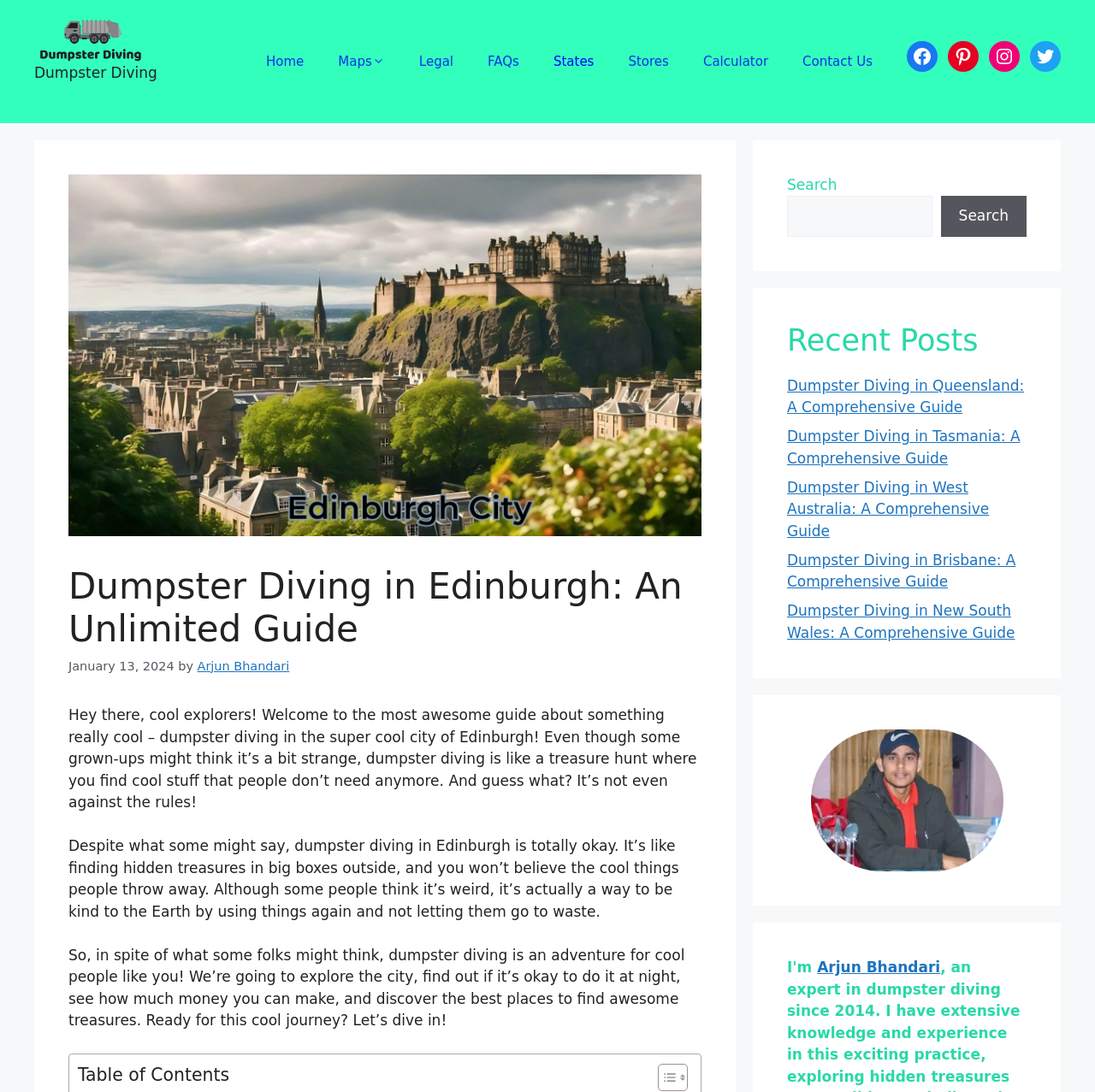Locate the bounding box coordinates of the UI element described by: "FAQs". The bounding box coordinates should consist of four float numbers between 0 and 1, i.e., [left, top, right, bottom].

[0.43, 0.033, 0.49, 0.08]